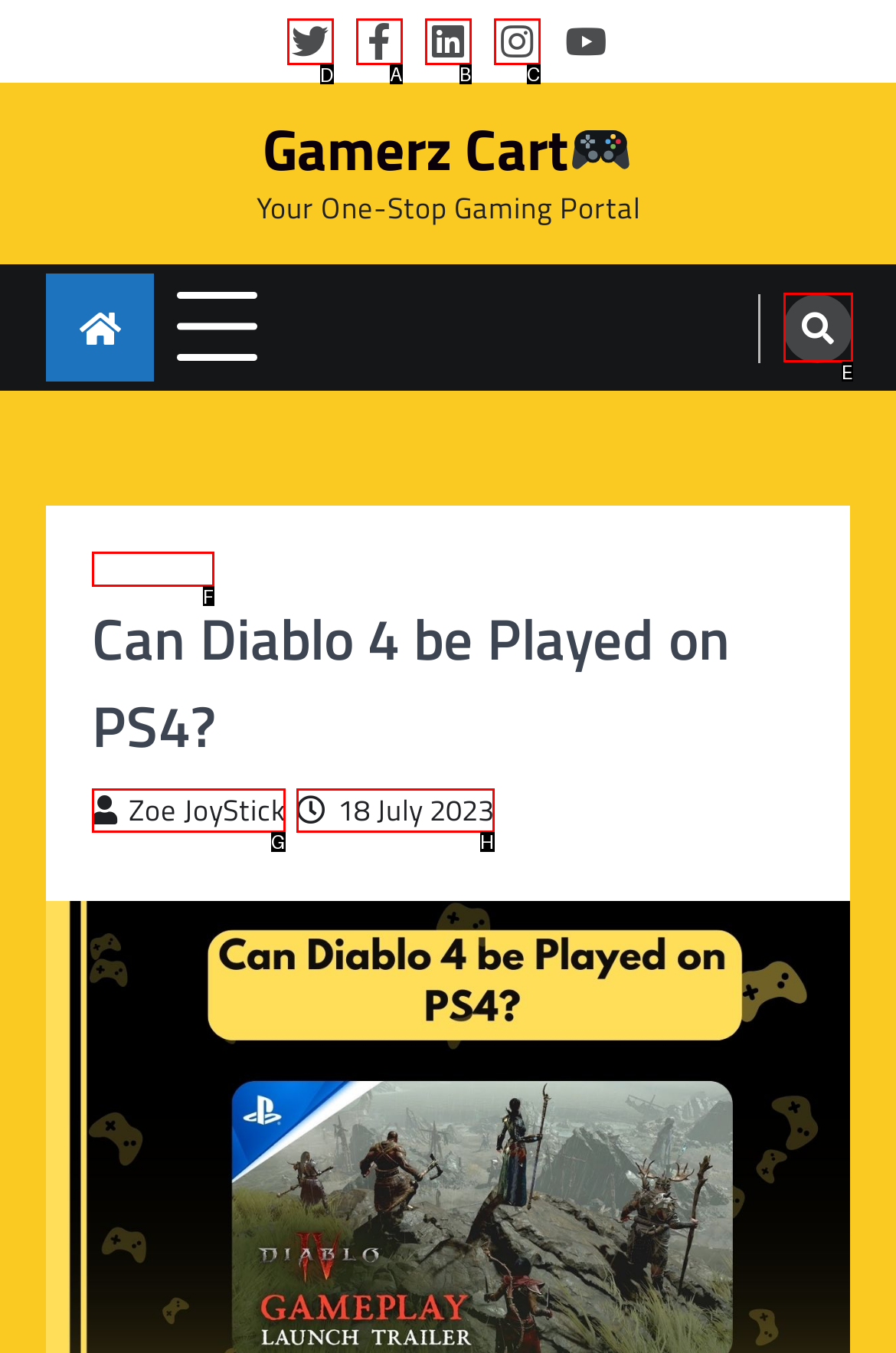Which option should I select to accomplish the task: Click on Twitter? Respond with the corresponding letter from the given choices.

D